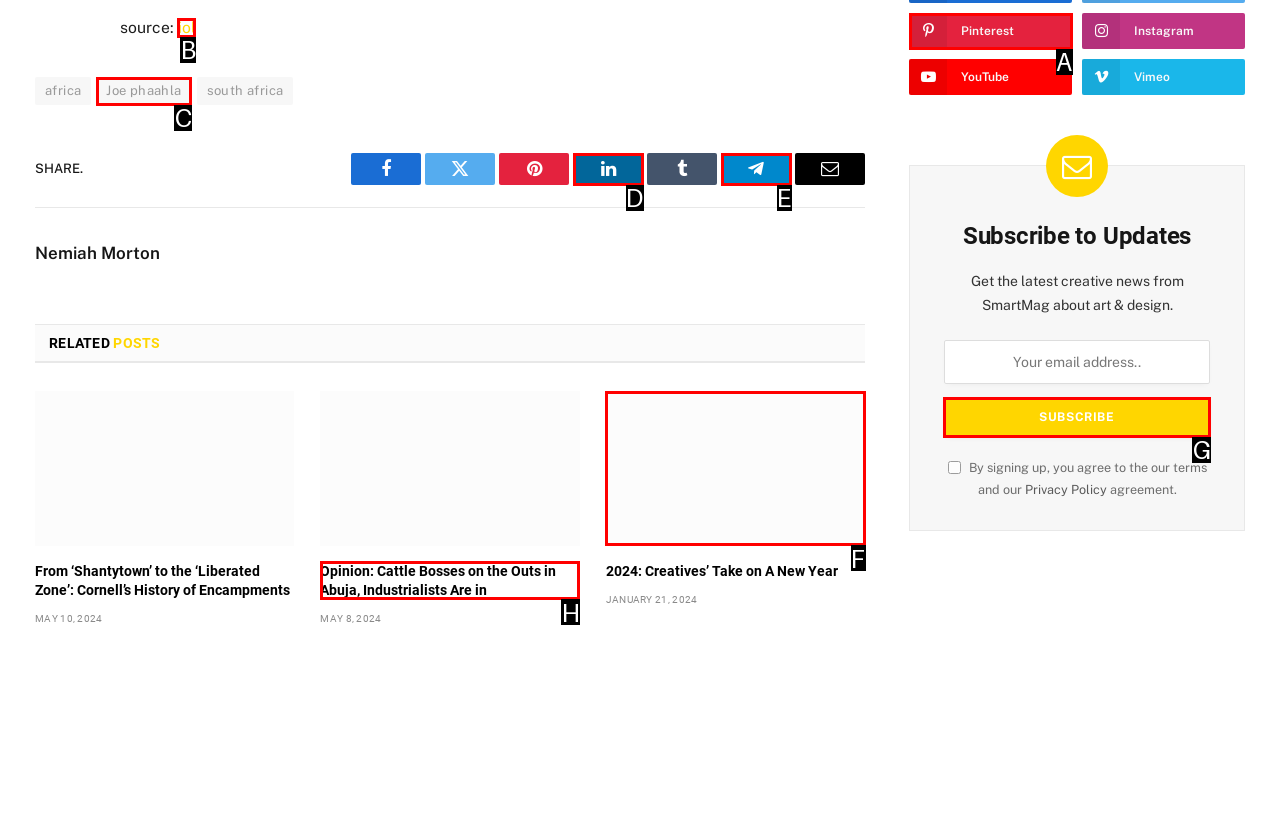Point out the correct UI element to click to carry out this instruction: Subscribe to updates
Answer with the letter of the chosen option from the provided choices directly.

G